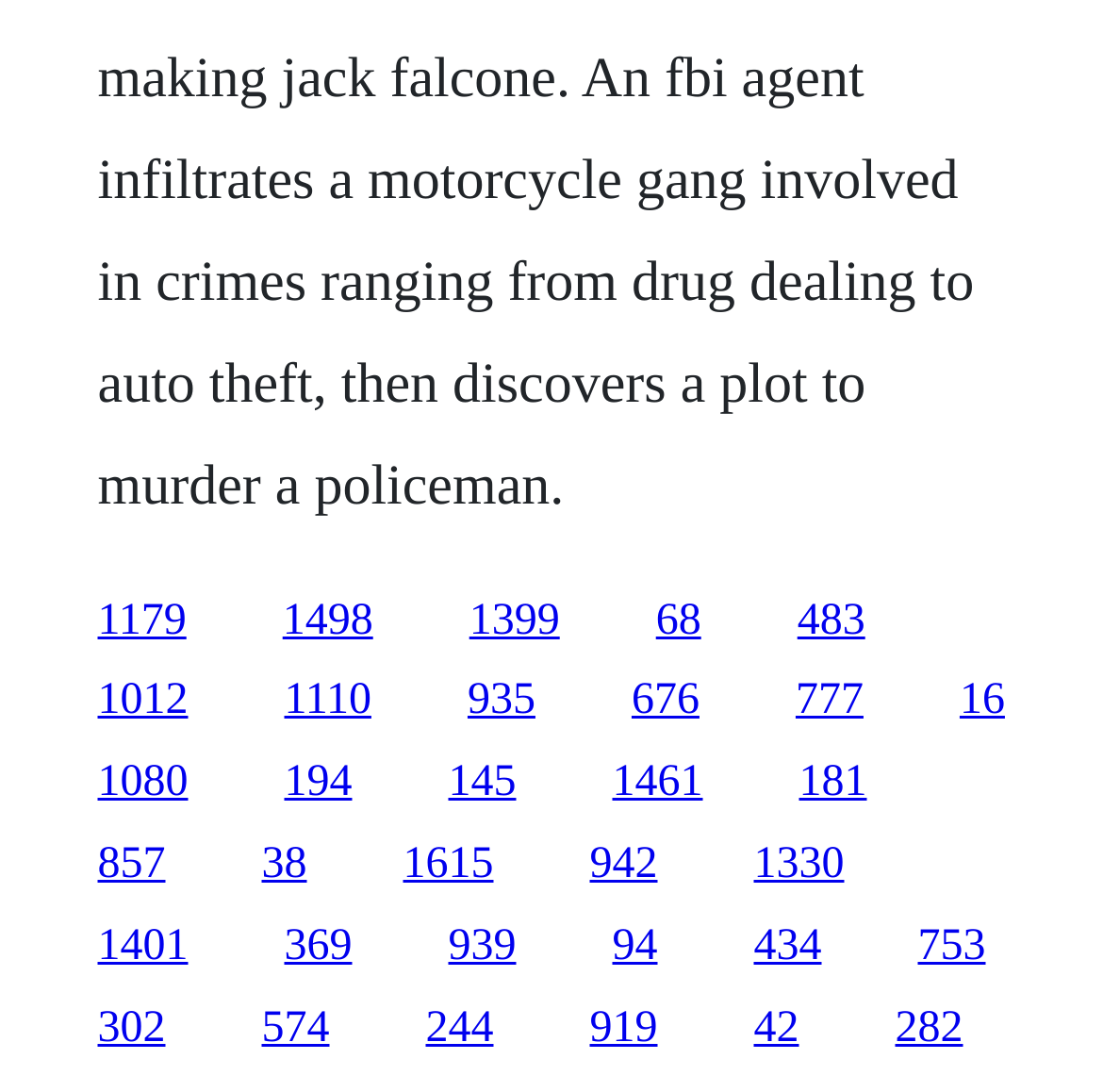Show the bounding box coordinates of the region that should be clicked to follow the instruction: "click the link in the middle."

[0.555, 0.695, 0.637, 0.739]